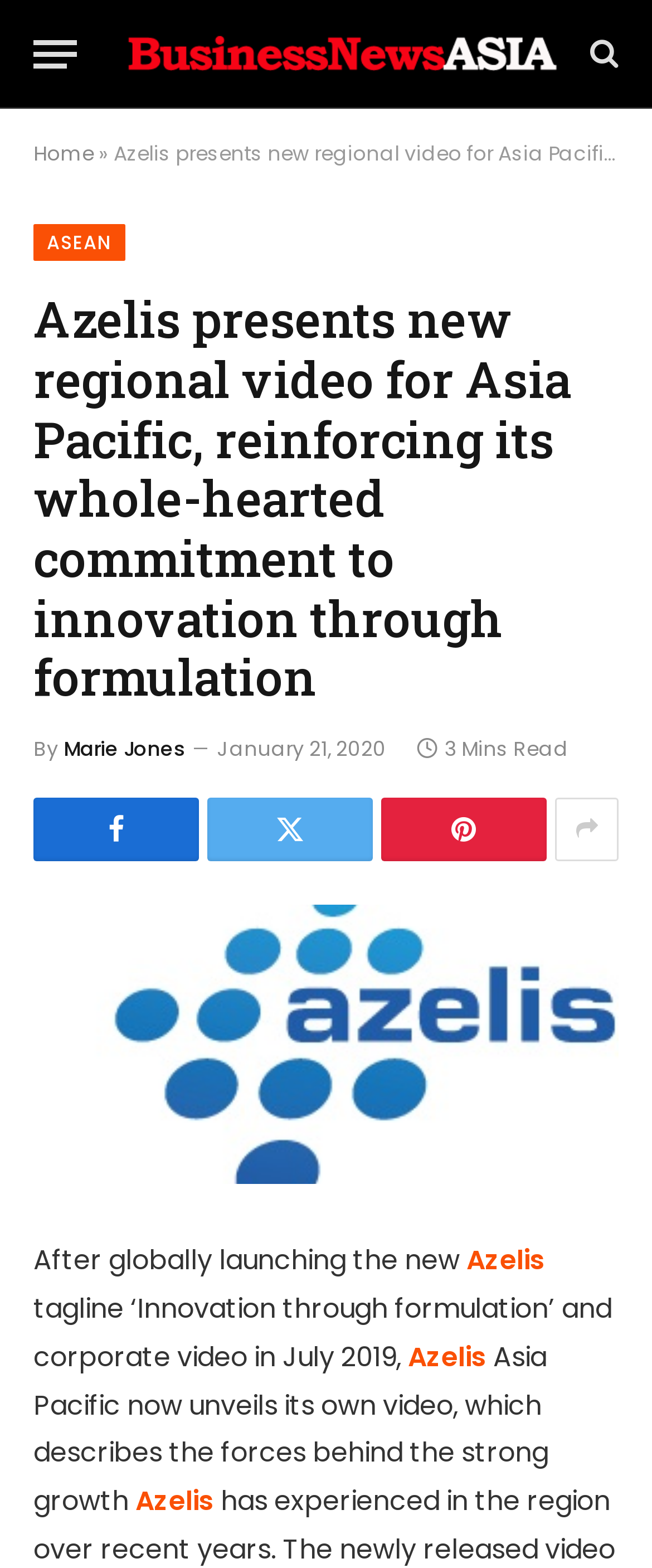Pinpoint the bounding box coordinates of the element you need to click to execute the following instruction: "Visit the 'Home' page". The bounding box should be represented by four float numbers between 0 and 1, in the format [left, top, right, bottom].

[0.051, 0.089, 0.144, 0.107]